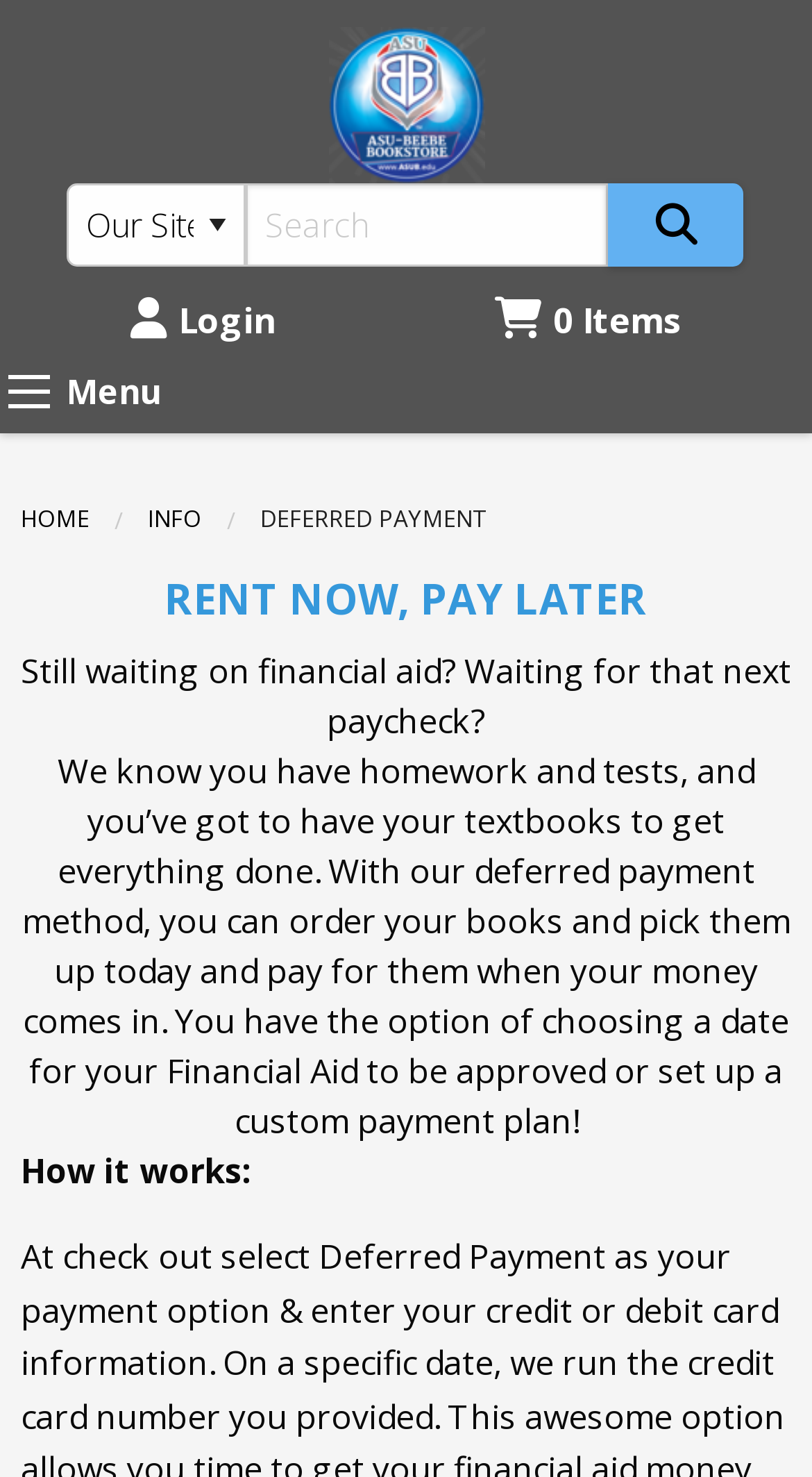Give a comprehensive overview of the webpage, including key elements.

The webpage is about Textbook Corner - Beebe, specifically focusing on deferred payment options. At the top, there is a logo image and a link with the same name, "Textbook Corner - Beebe", positioned side by side. Below them, there is a search bar consisting of a combobox to select the search type, a textbox to input the search query, and a search button.

On the top right, there are three links: "Login", "Cart 0 Items", and an "Expand Menu" button. Below these links, there is a navigation menu with links to "HOME" and "INFO". Next to the navigation menu, there is a section highlighting the current page, "DEFERRED PAYMENT", with a label "CURRENT:" preceding it.

The main content of the page is divided into sections. The first section has a heading "RENT NOW, PAY LATER" and a paragraph of text explaining the benefits of deferred payment for students waiting for financial aid or their next paycheck. The second section has a longer paragraph detailing how the deferred payment method works, allowing students to order books and pay for them when their money comes in. This section is preceded by a subheading "How it works:".